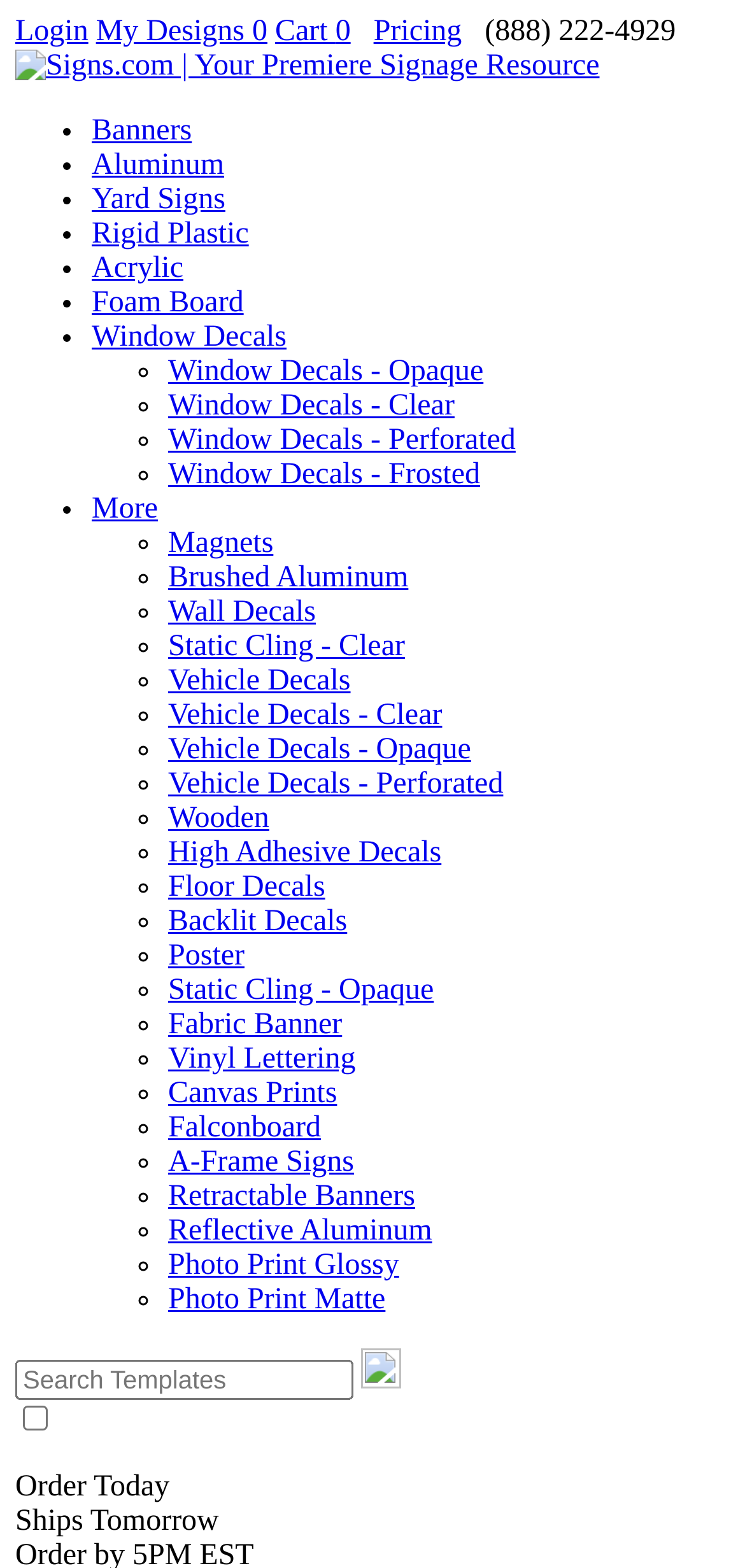Extract the text of the main heading from the webpage.

Custom Perforated Window Decals